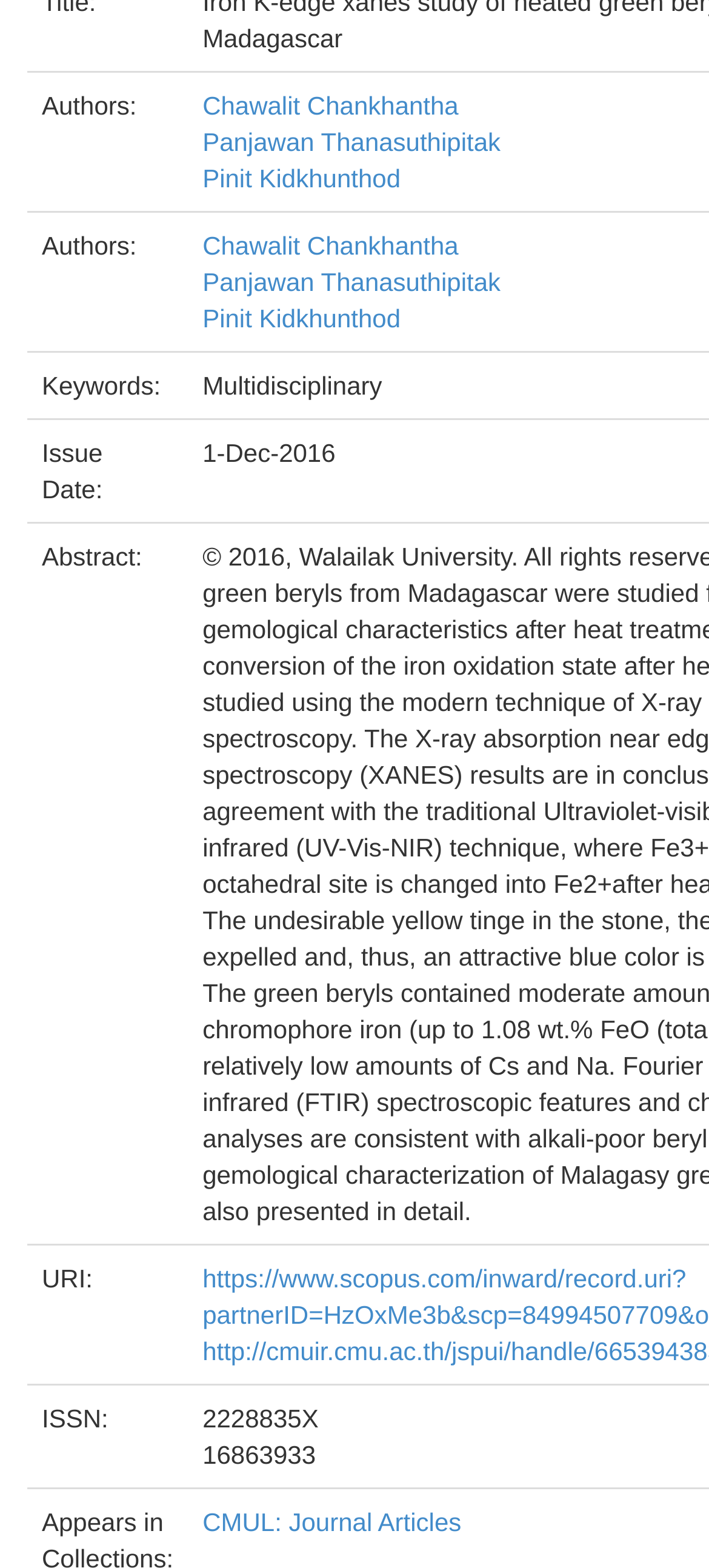Given the element description CMUL: Journal Articles, identify the bounding box coordinates for the UI element on the webpage screenshot. The format should be (top-left x, top-left y, bottom-right x, bottom-right y), with values between 0 and 1.

[0.286, 0.961, 0.651, 0.98]